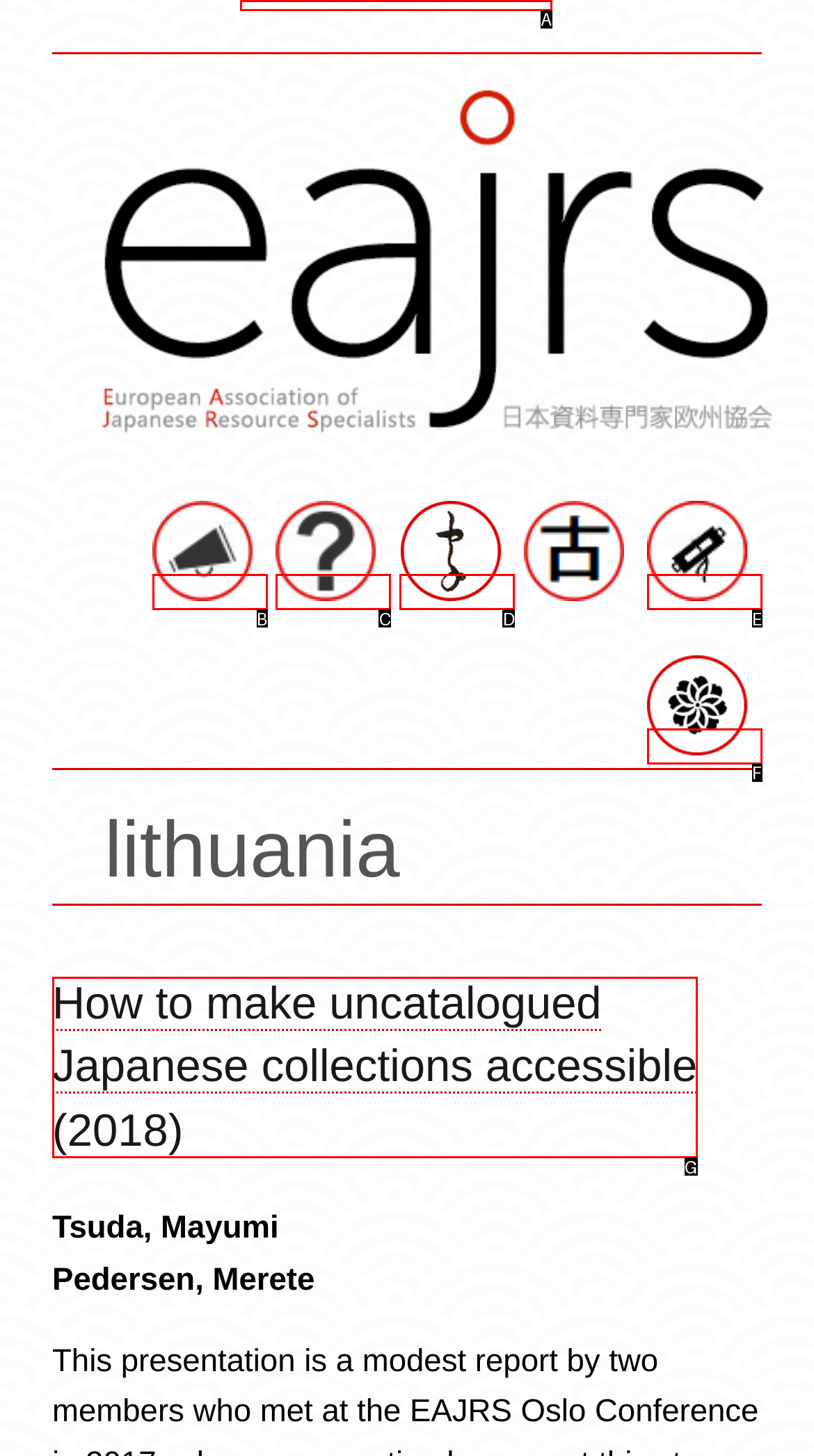Determine which HTML element best suits the description: title="kuzushiji". Reply with the letter of the matching option.

D